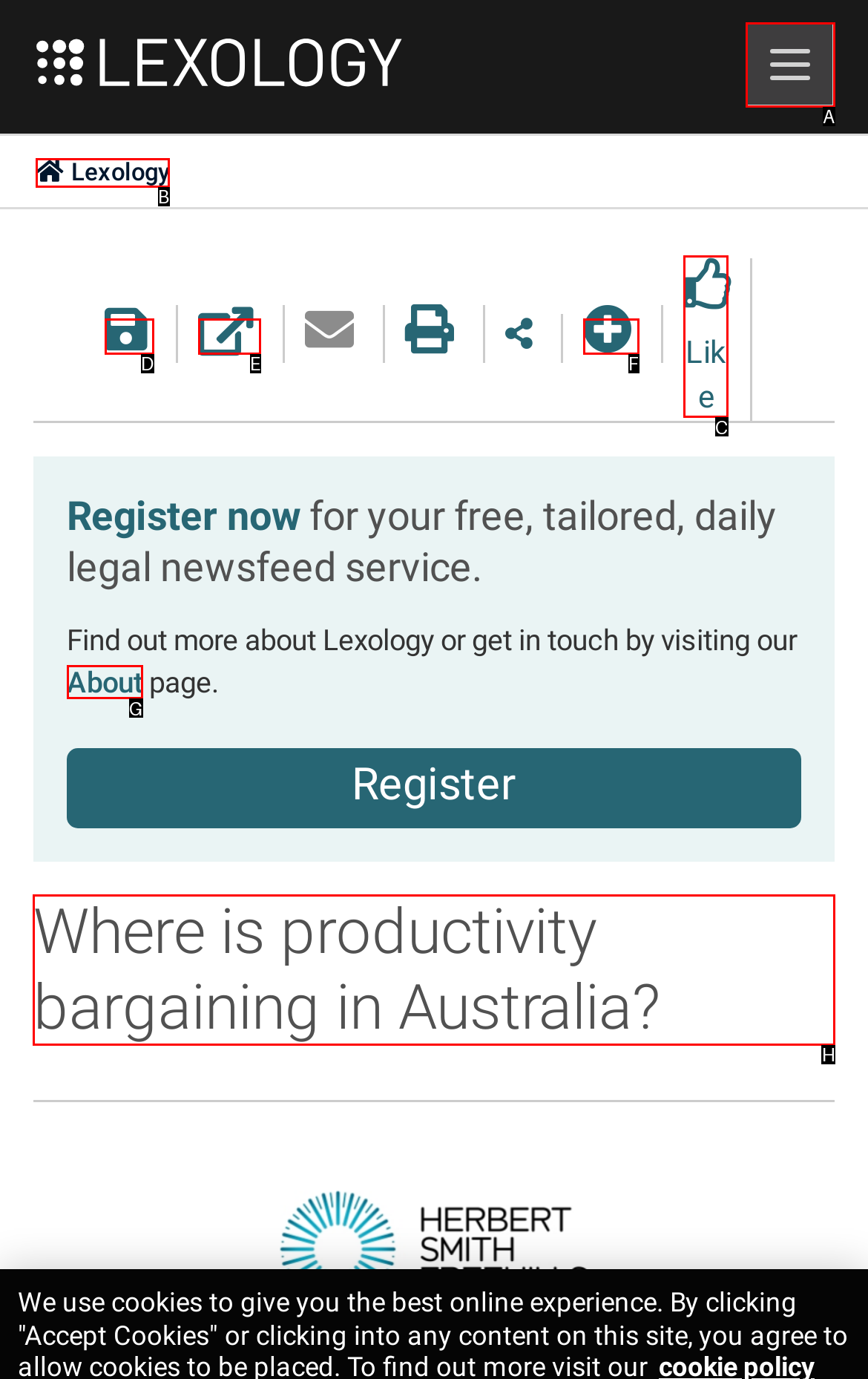Identify the HTML element that should be clicked to accomplish the task: View Security Archive
Provide the option's letter from the given choices.

None